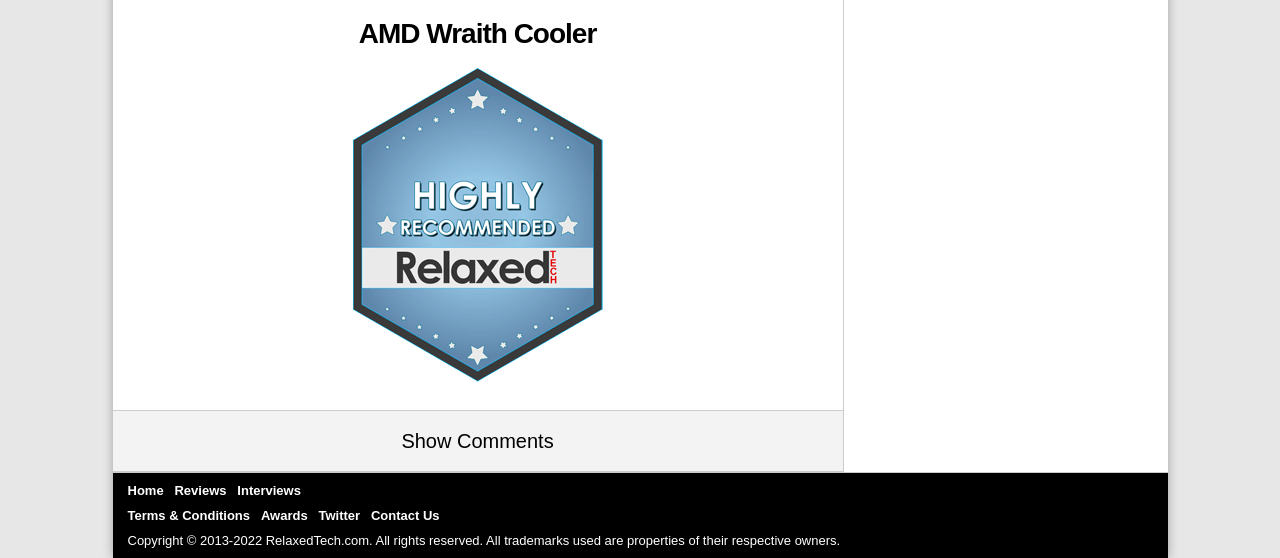What is the purpose of the 'Show Comments' link?
Please provide a single word or phrase based on the screenshot.

To show comments